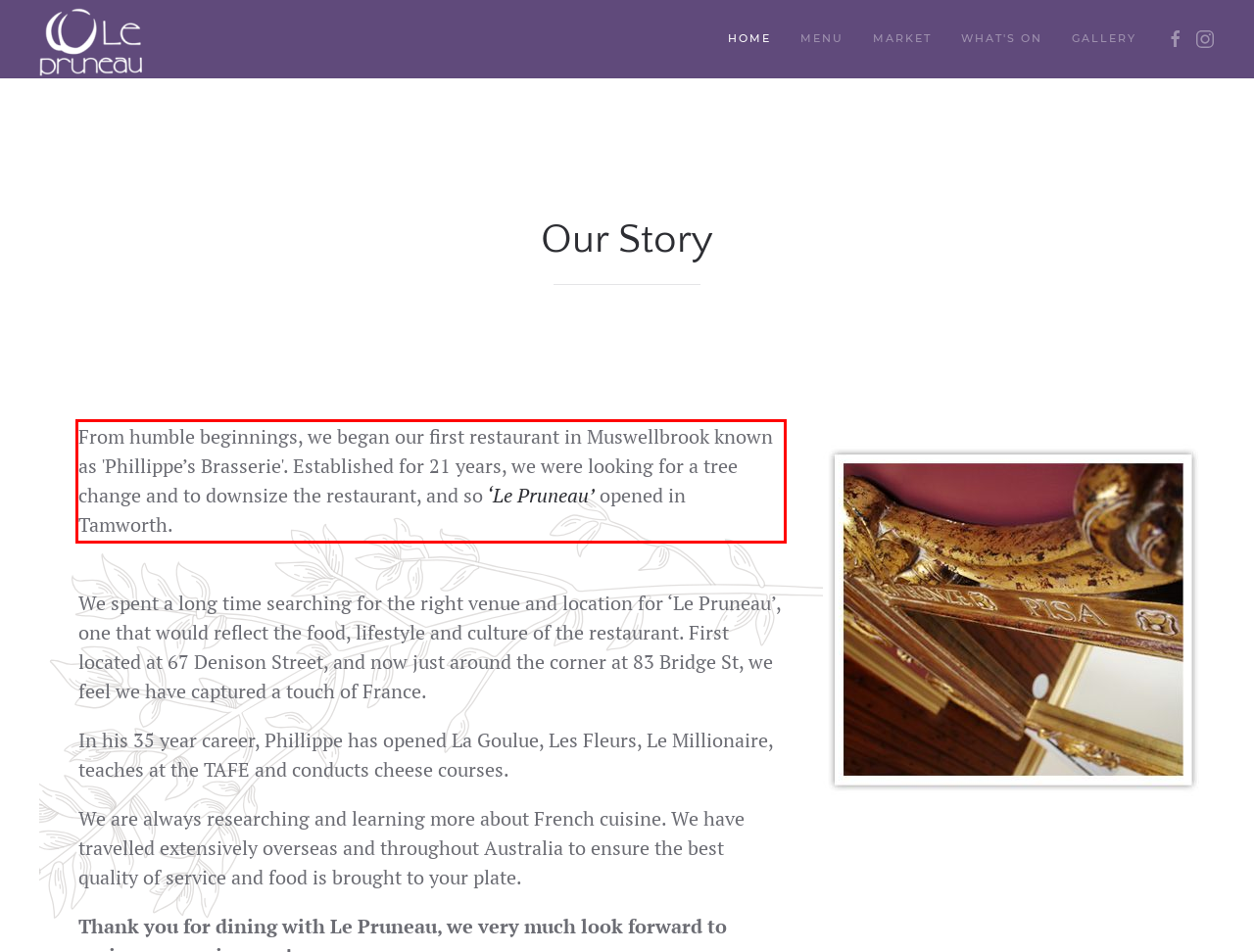You are provided with a screenshot of a webpage that includes a UI element enclosed in a red rectangle. Extract the text content inside this red rectangle.

From humble beginnings, we began our first restaurant in Muswellbrook known as 'Phillippe’s Brasserie'. Established for 21 years, we were looking for a tree change and to downsize the restaurant, and so ‘Le Pruneau’ opened in Tamworth.